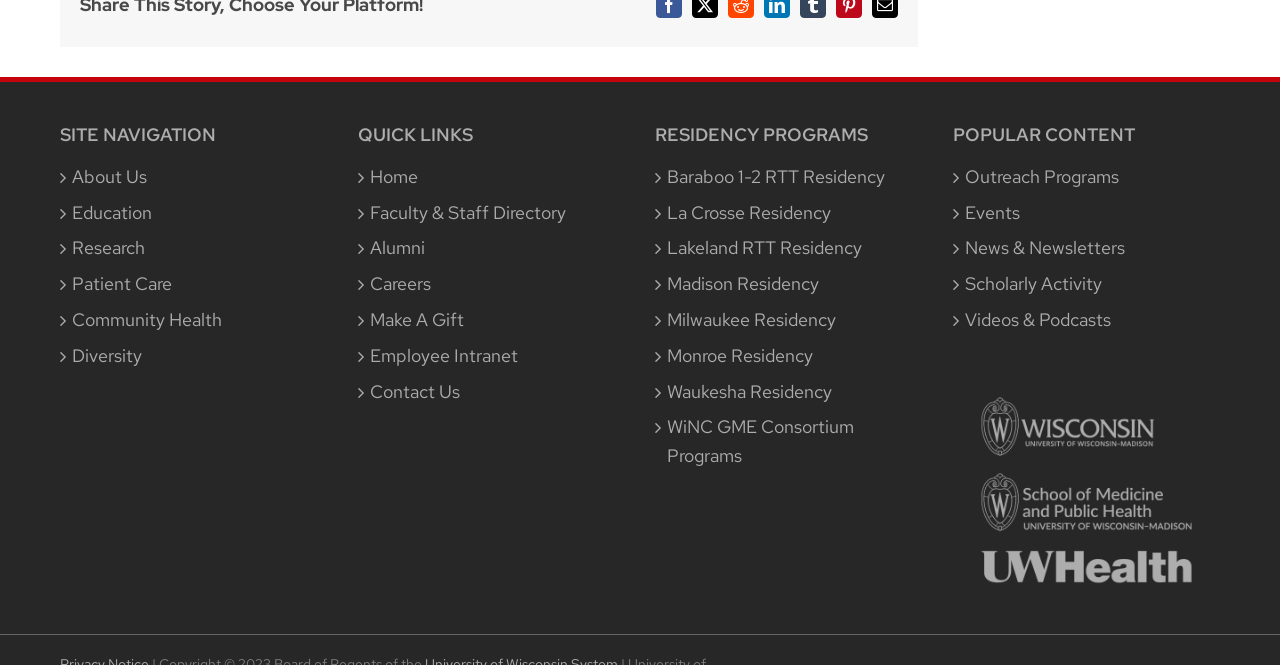Give a one-word or short phrase answer to the question: 
How many images are on the webpage?

3